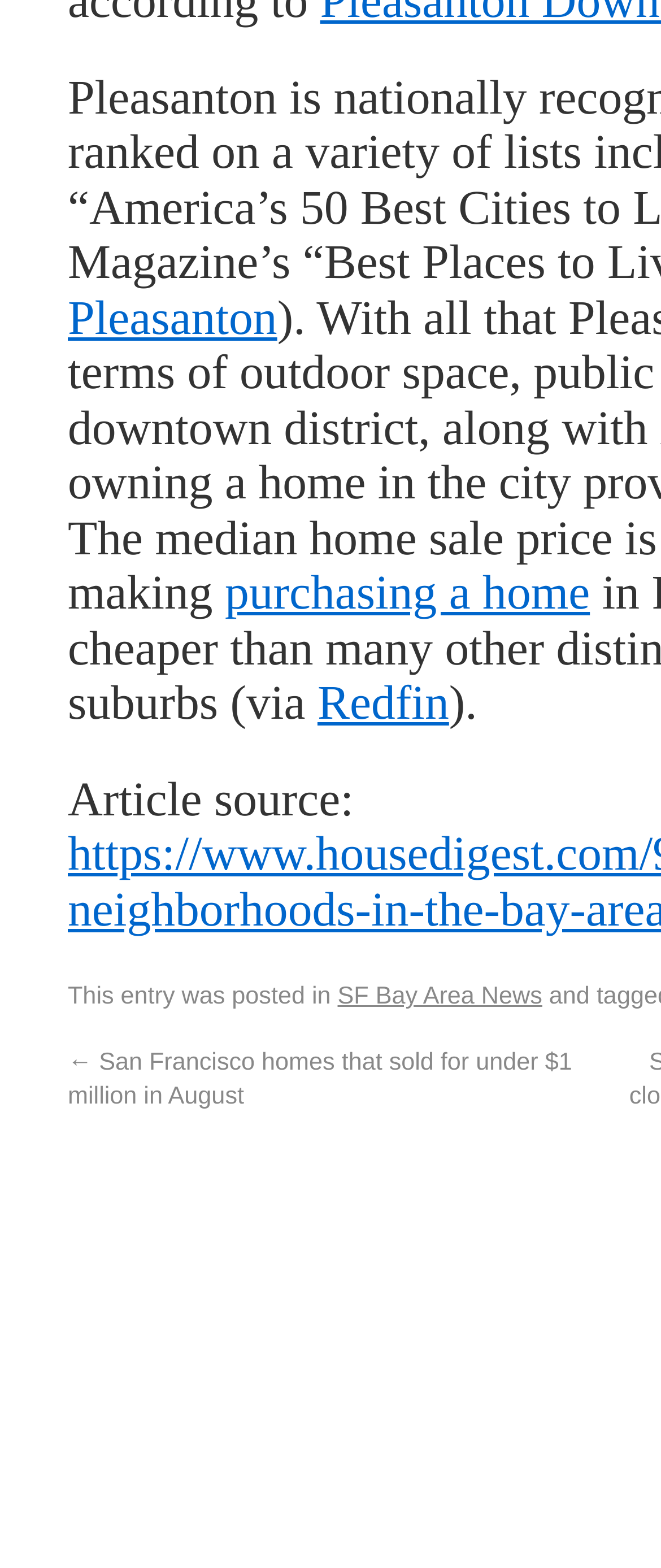Give a short answer to this question using one word or a phrase:
What is the related topic to purchasing a home?

SF Bay Area News